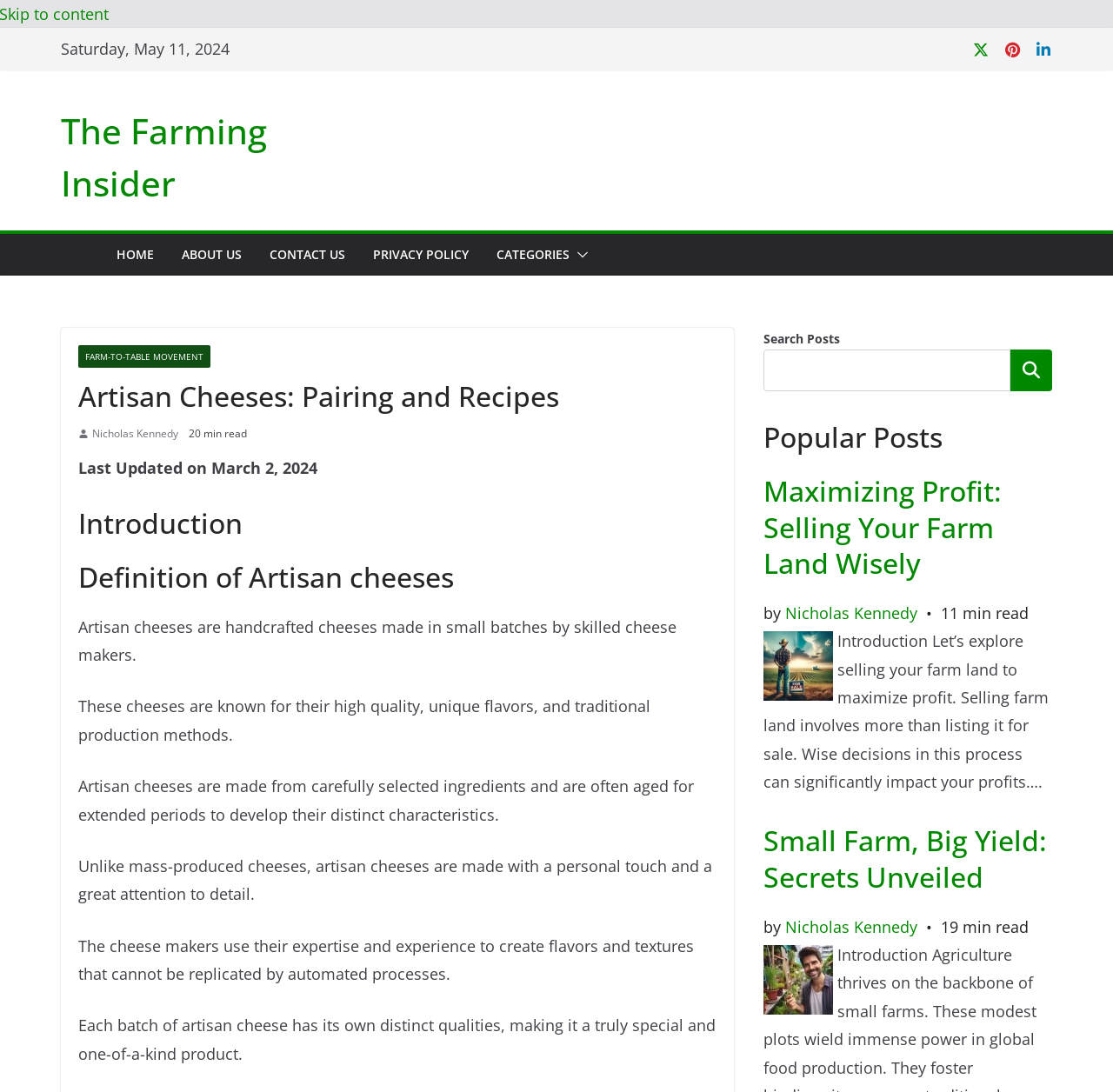How many popular posts are displayed?
Analyze the image and deliver a detailed answer to the question.

I counted the number of popular posts by looking at the 'Popular Posts' section, which is located on the right side of the webpage. There are two article previews with headings, images, and short descriptions, indicating that there are two popular posts displayed.